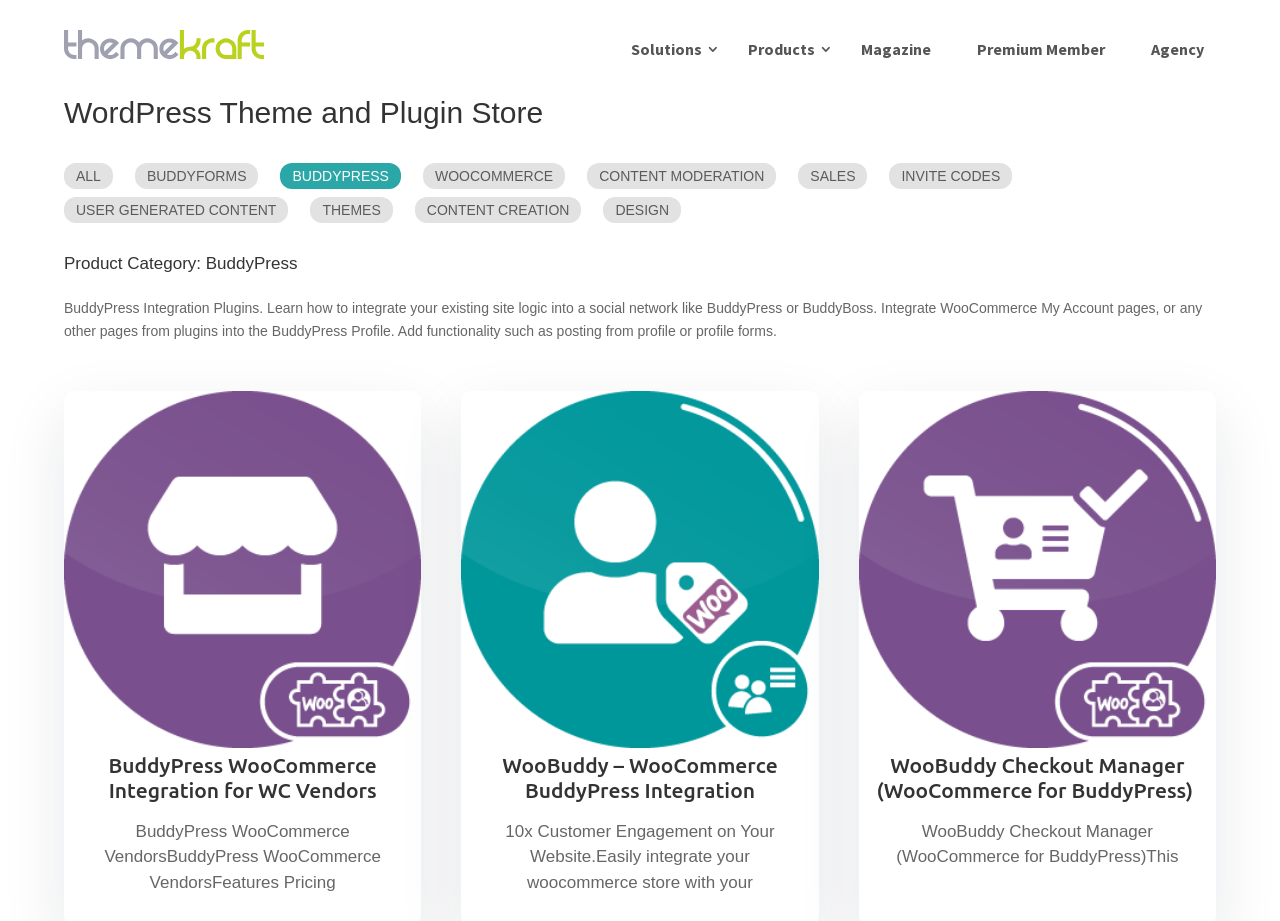What type of plugins are integrated into a social network?
Based on the screenshot, respond with a single word or phrase.

BuddyPress